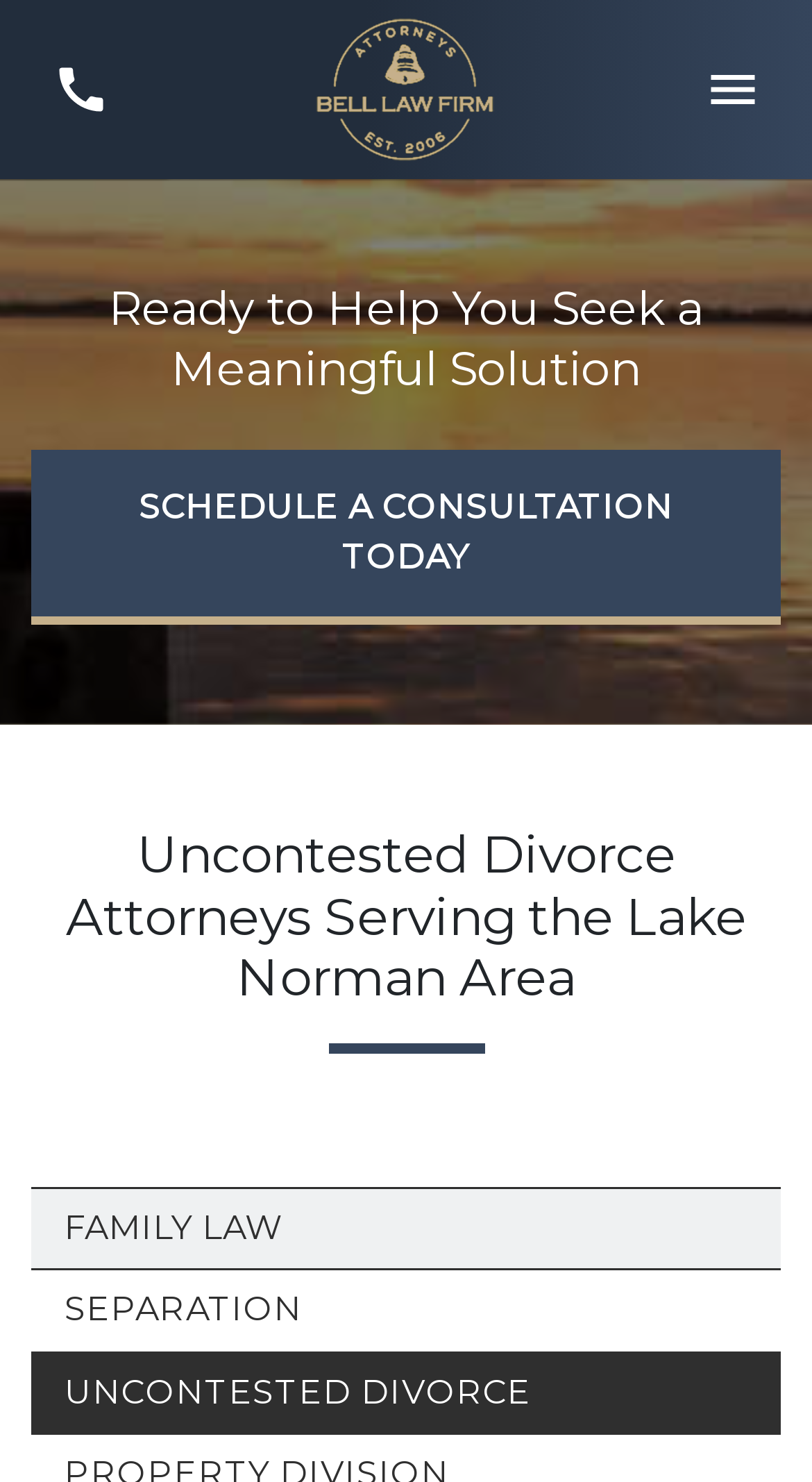What is the text on the image at the top of the page?
Use the screenshot to answer the question with a single word or phrase.

Bell Law Firm